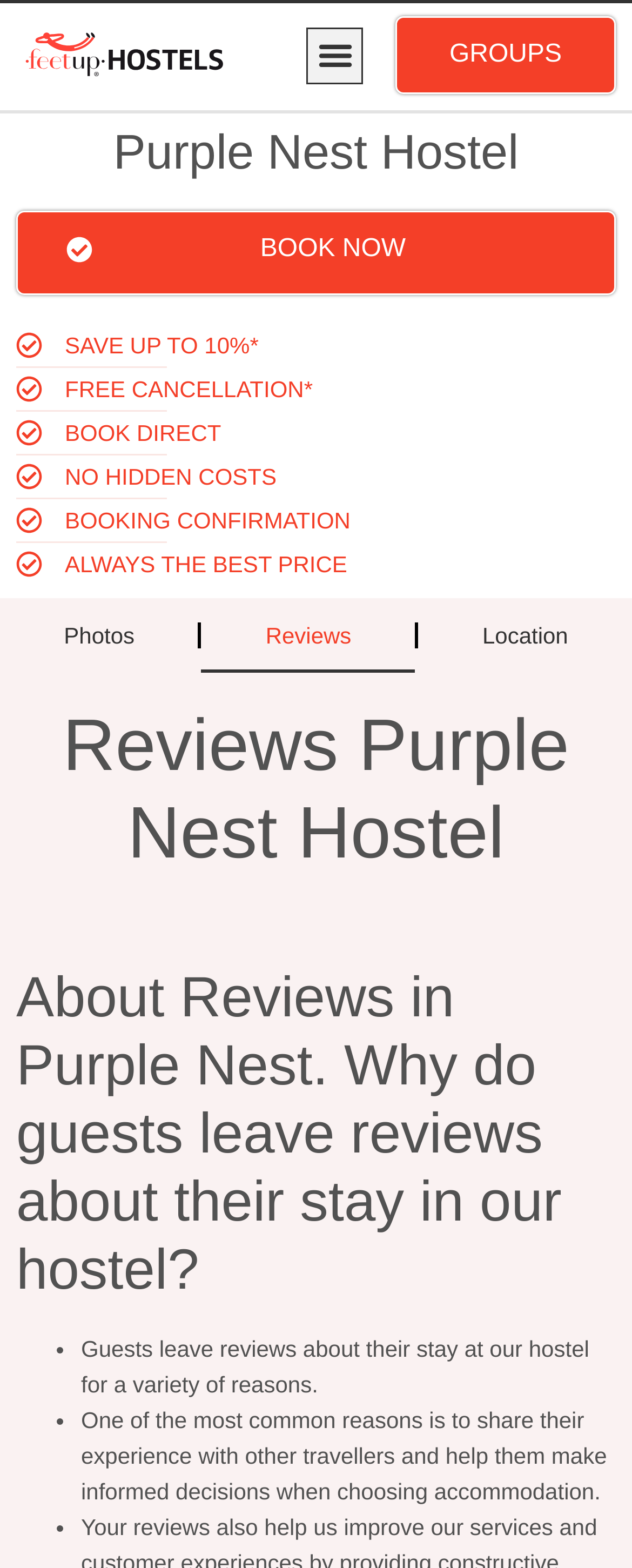Determine the bounding box coordinates of the region to click in order to accomplish the following instruction: "Toggle the menu". Provide the coordinates as four float numbers between 0 and 1, specifically [left, top, right, bottom].

[0.485, 0.017, 0.574, 0.053]